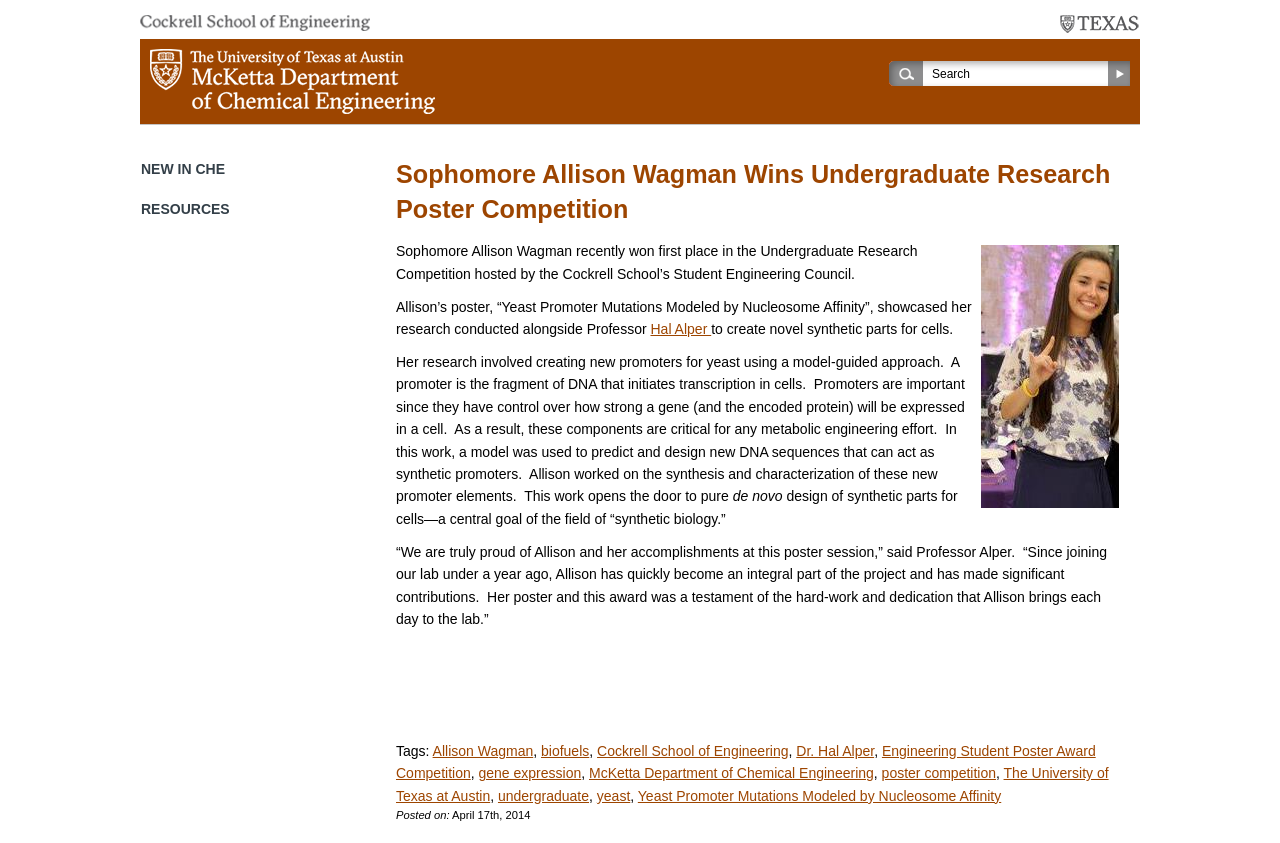Respond to the following question with a brief word or phrase:
What is the name of the university where Allison is a student?

The University of Texas at Austin